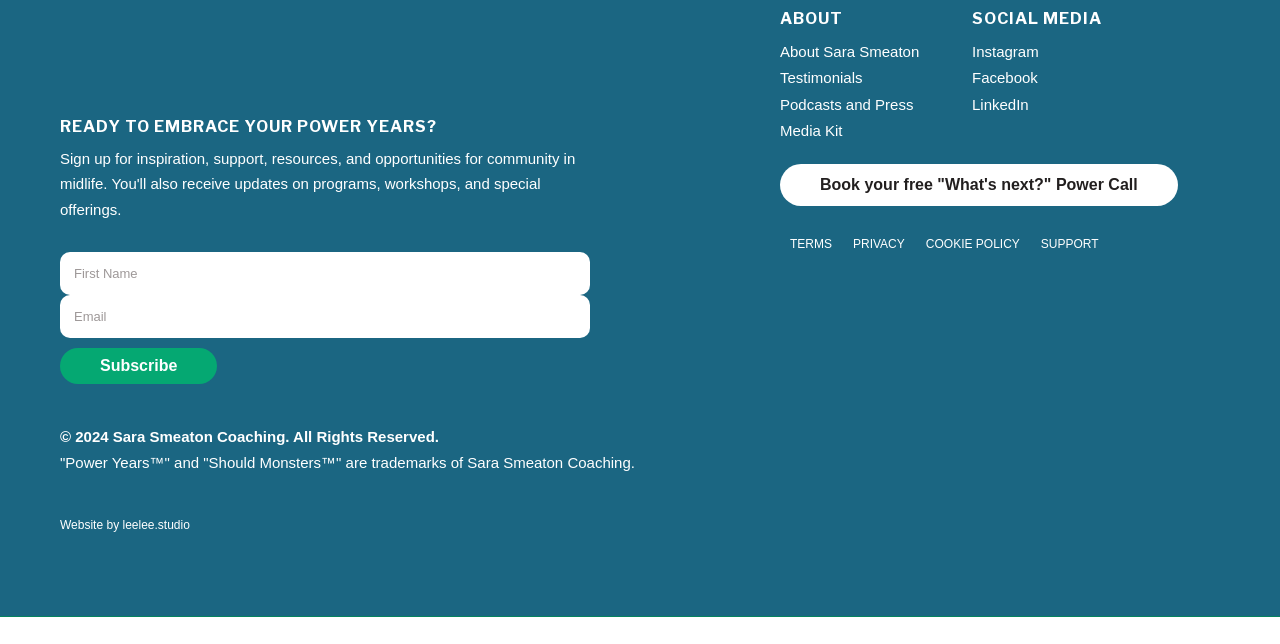What is the location of the 'ABOUT' heading?
Using the details shown in the screenshot, provide a comprehensive answer to the question.

There are two 'ABOUT' headings on the webpage, one at the top with bounding box coordinates [0.358, 0.116, 0.41, 0.149] and another at the bottom with coordinates [0.609, 0.94, 0.728, 0.975].